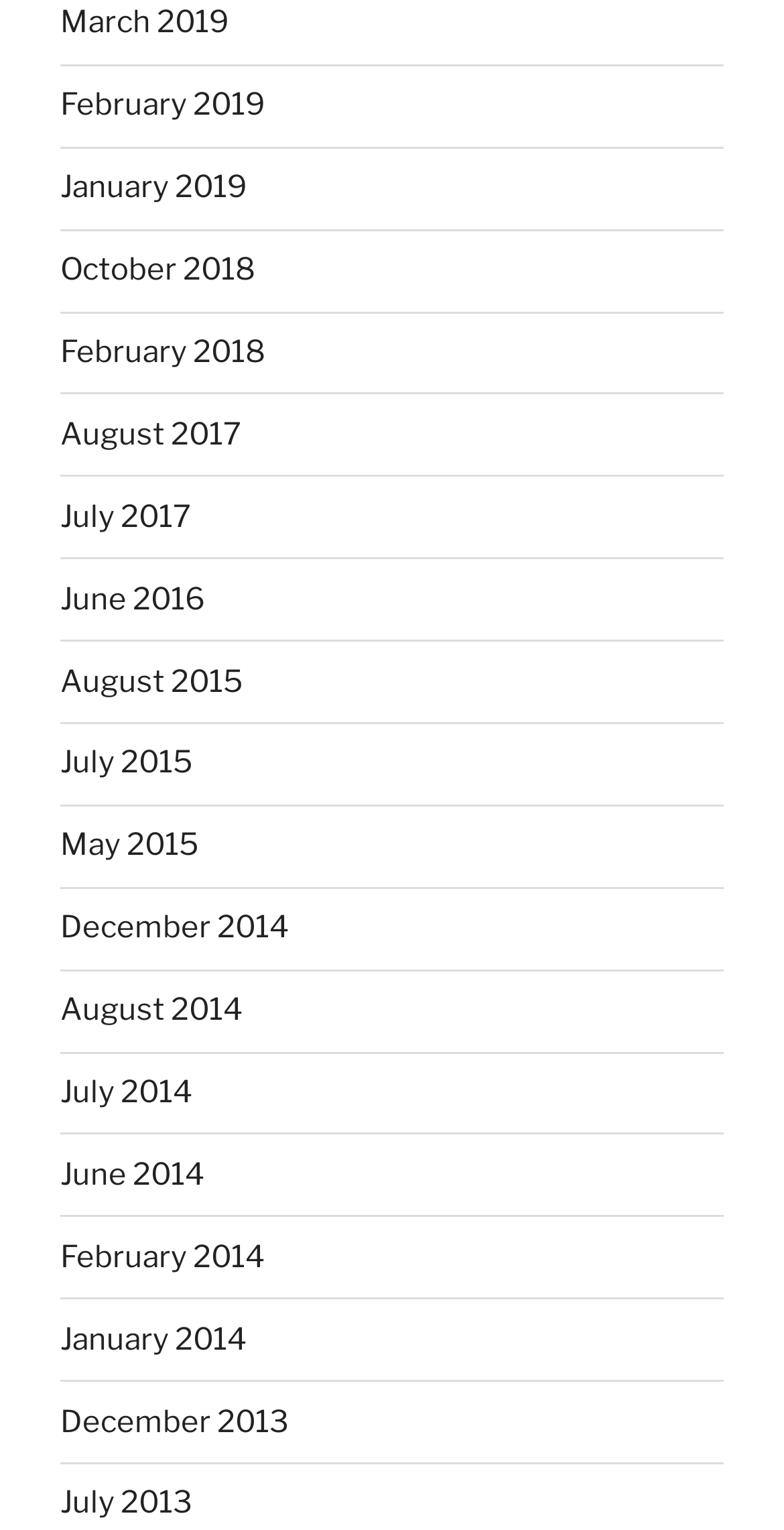Respond to the question below with a single word or phrase:
How many links are from the year 2015?

3